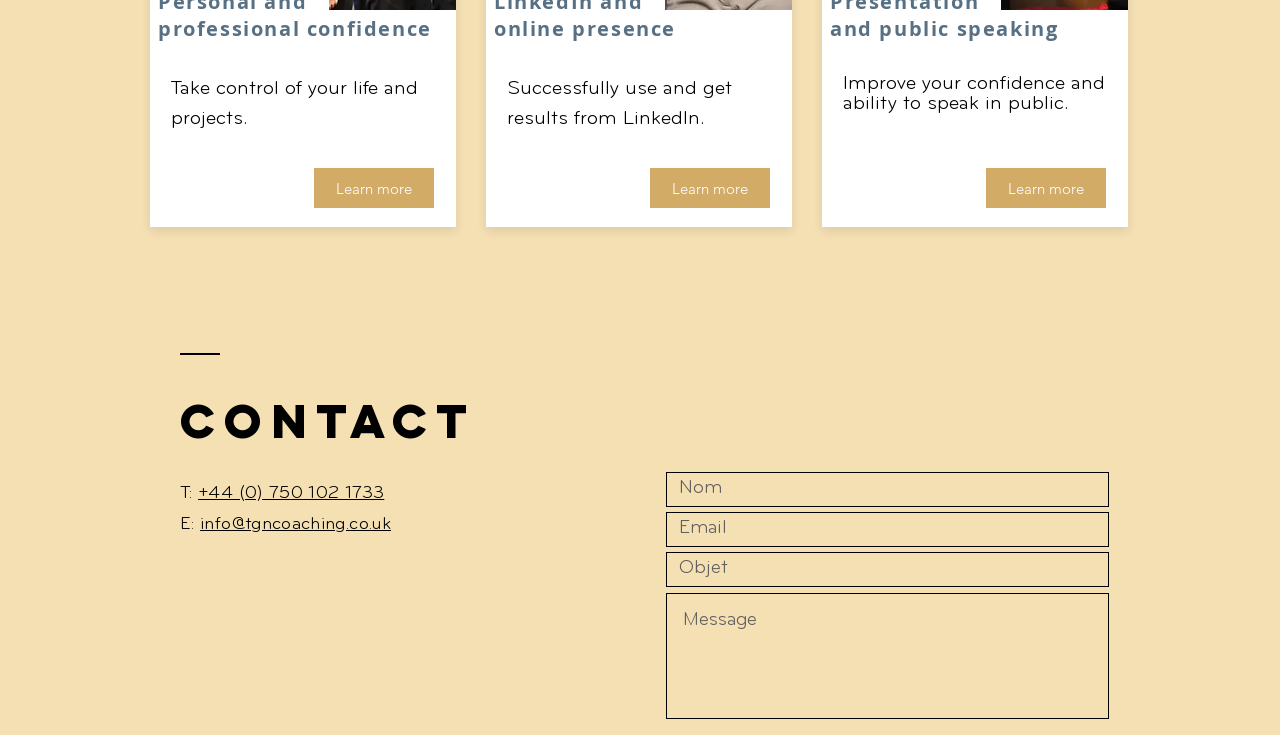Respond with a single word or short phrase to the following question: 
What is the main topic of the webpage?

Professional development